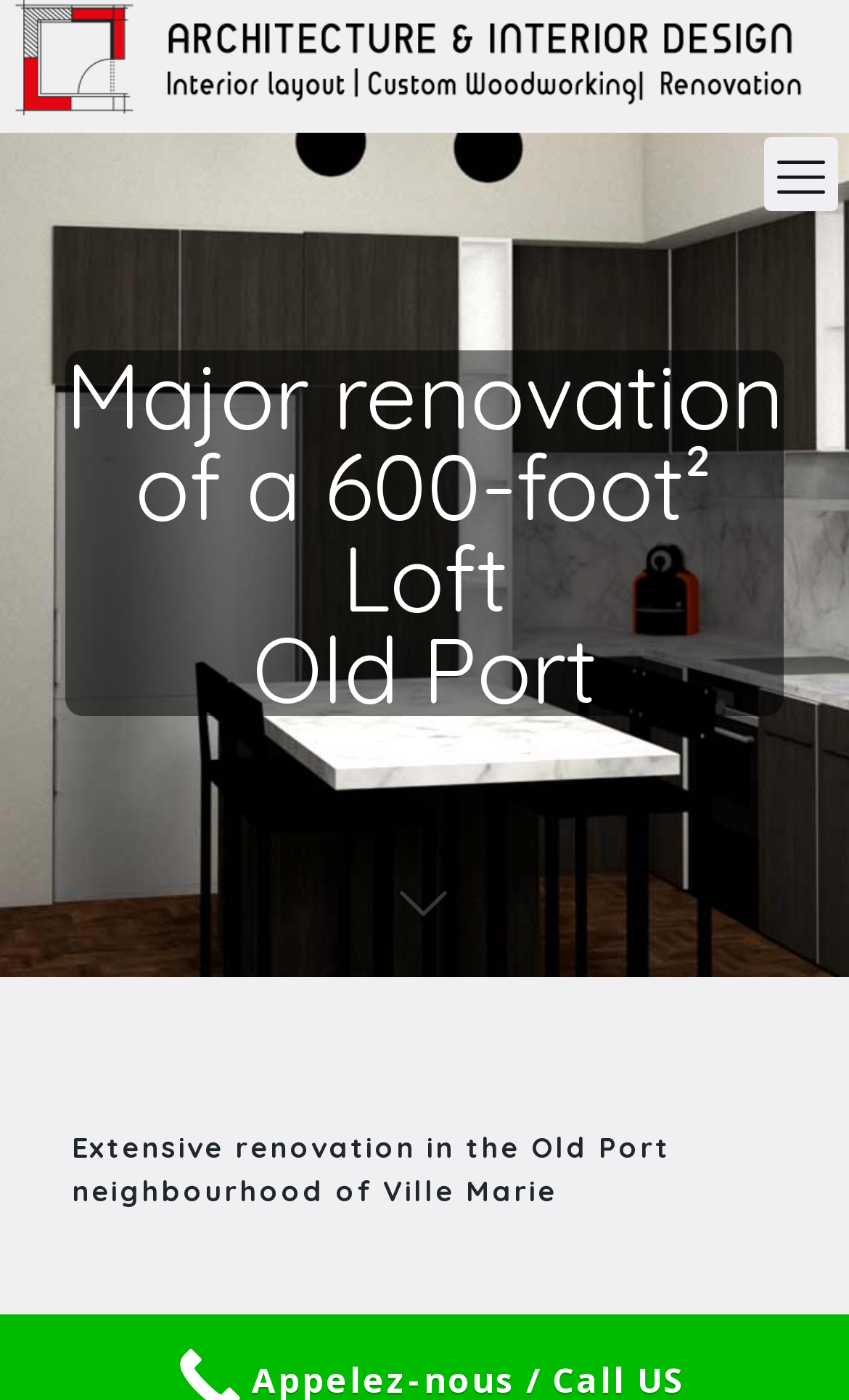What is the purpose of the scroll down icon?
From the screenshot, provide a brief answer in one word or phrase.

To scroll down